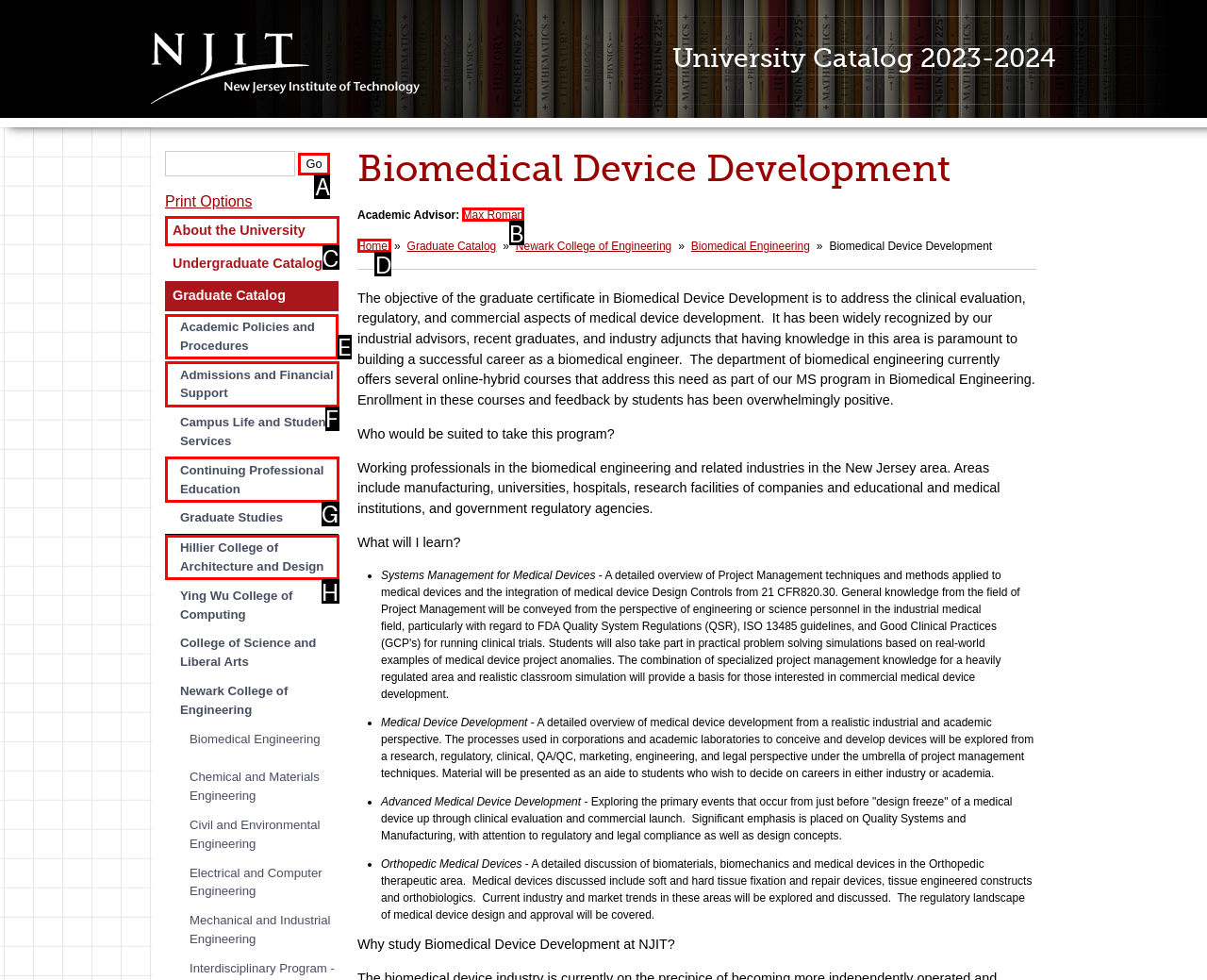Based on the choices marked in the screenshot, which letter represents the correct UI element to perform the task: Learn about Academic Policies and Procedures?

E